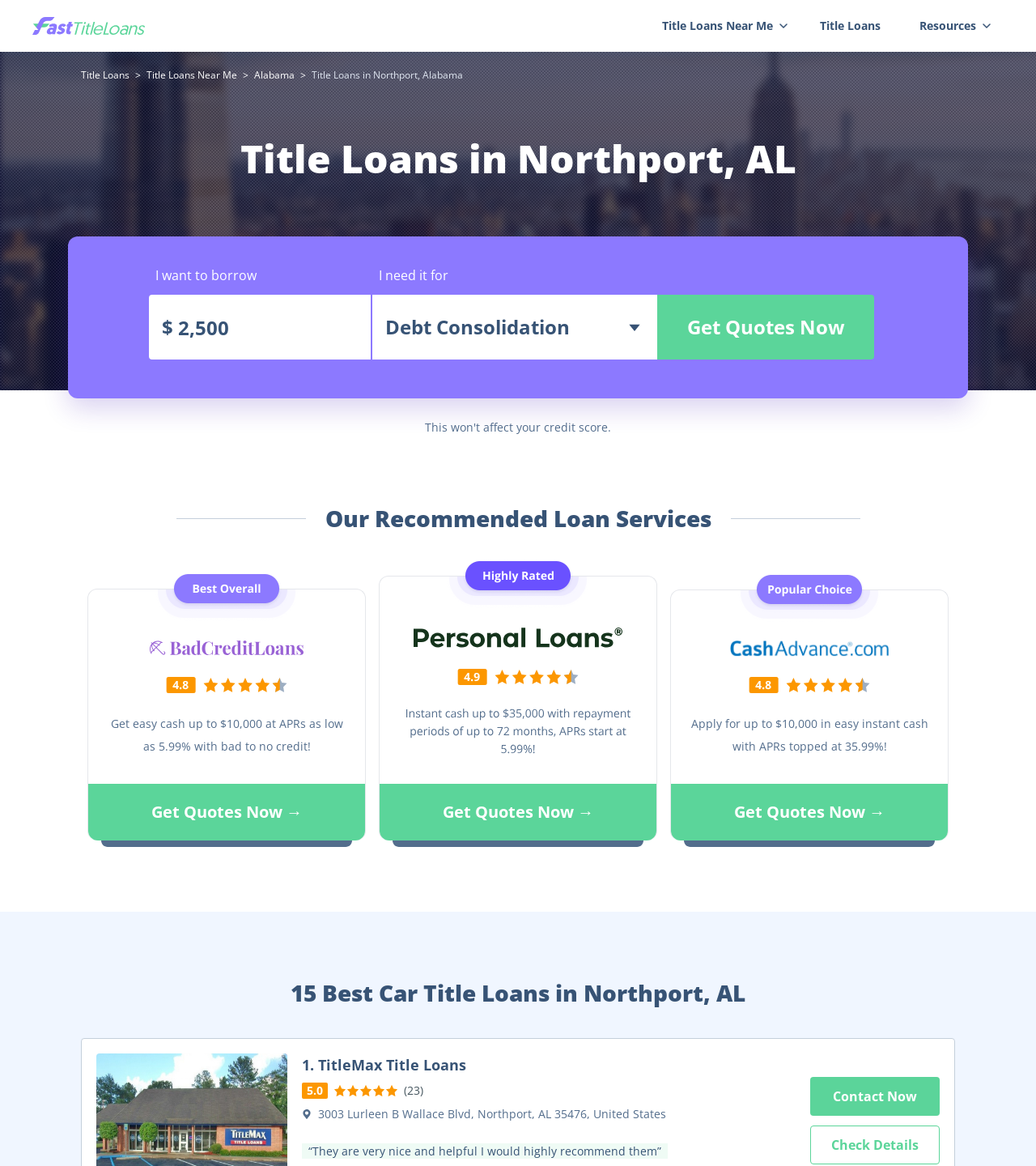Identify the bounding box of the UI component described as: "About Us".

None